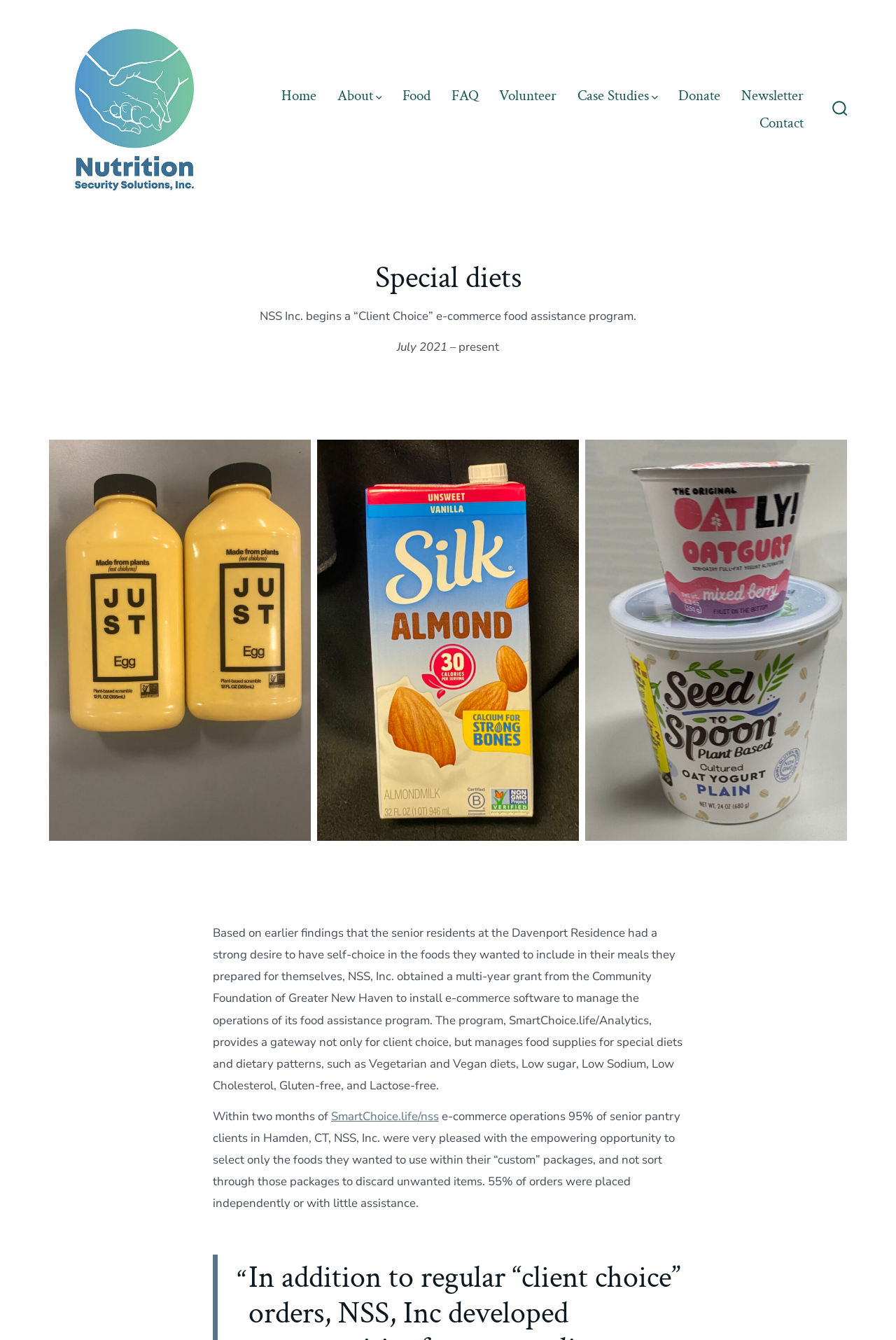Please identify the bounding box coordinates of the clickable region that I should interact with to perform the following instruction: "Click the Search Toggle button". The coordinates should be expressed as four float numbers between 0 and 1, i.e., [left, top, right, bottom].

[0.919, 0.069, 0.955, 0.095]